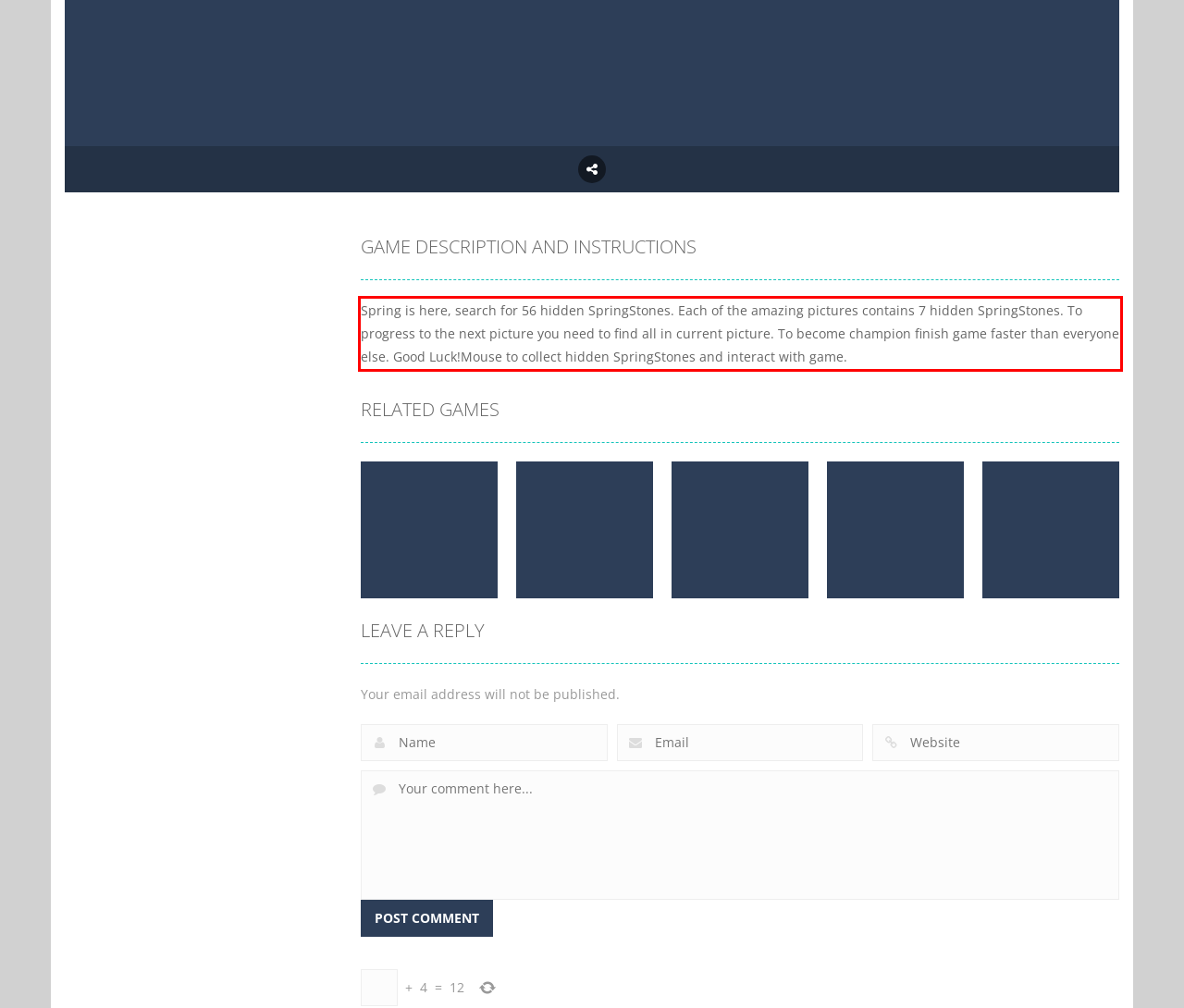You are provided with a webpage screenshot that includes a red rectangle bounding box. Extract the text content from within the bounding box using OCR.

Spring is here, search for 56 hidden SpringStones. Each of the amazing pictures contains 7 hidden SpringStones. To progress to the next picture you need to find all in current picture. To become champion finish game faster than everyone else. Good Luck!Mouse to collect hidden SpringStones and interact with game.